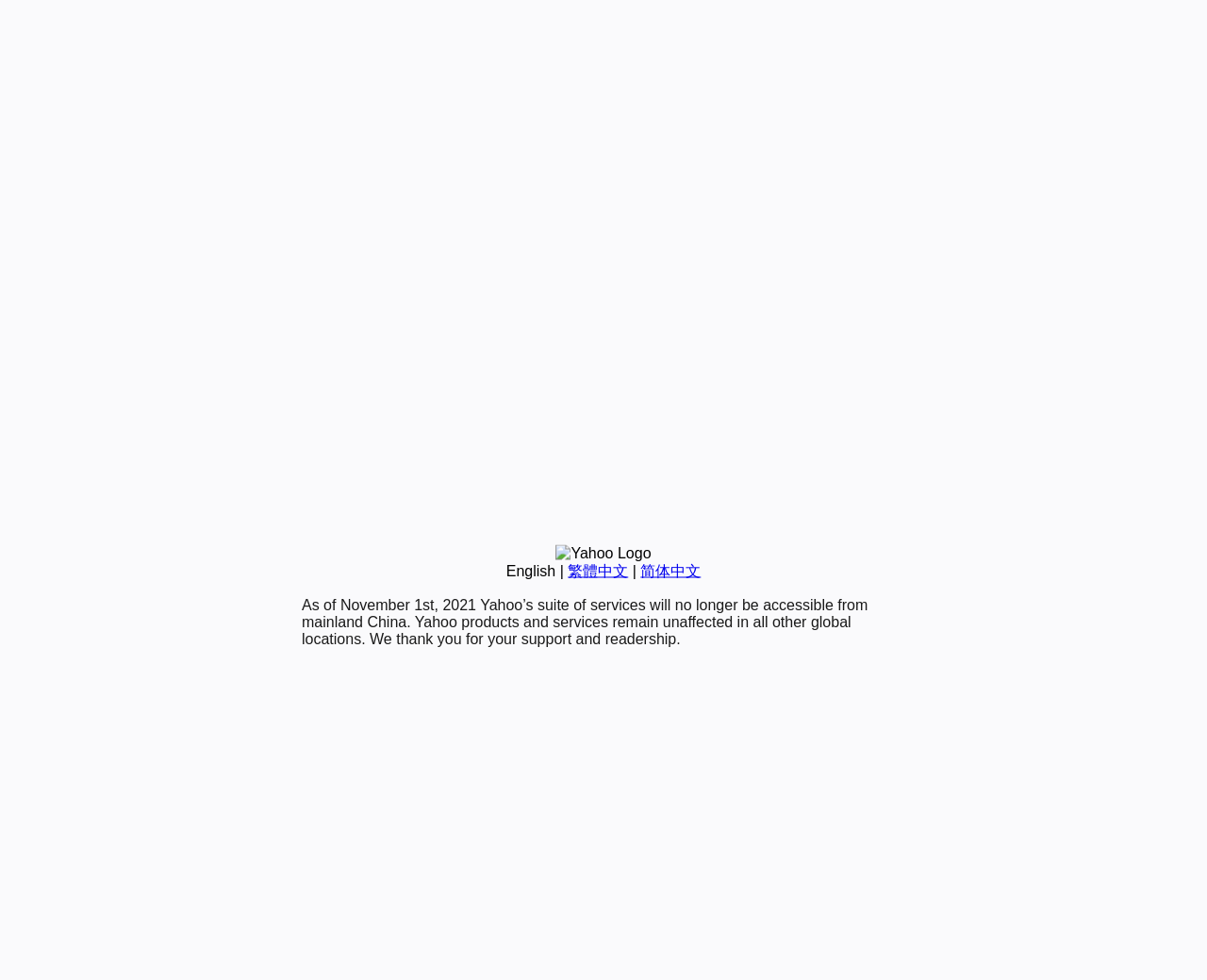Given the element description 繁體中文, predict the bounding box coordinates for the UI element in the webpage screenshot. The format should be (top-left x, top-left y, bottom-right x, bottom-right y), and the values should be between 0 and 1.

[0.47, 0.574, 0.52, 0.59]